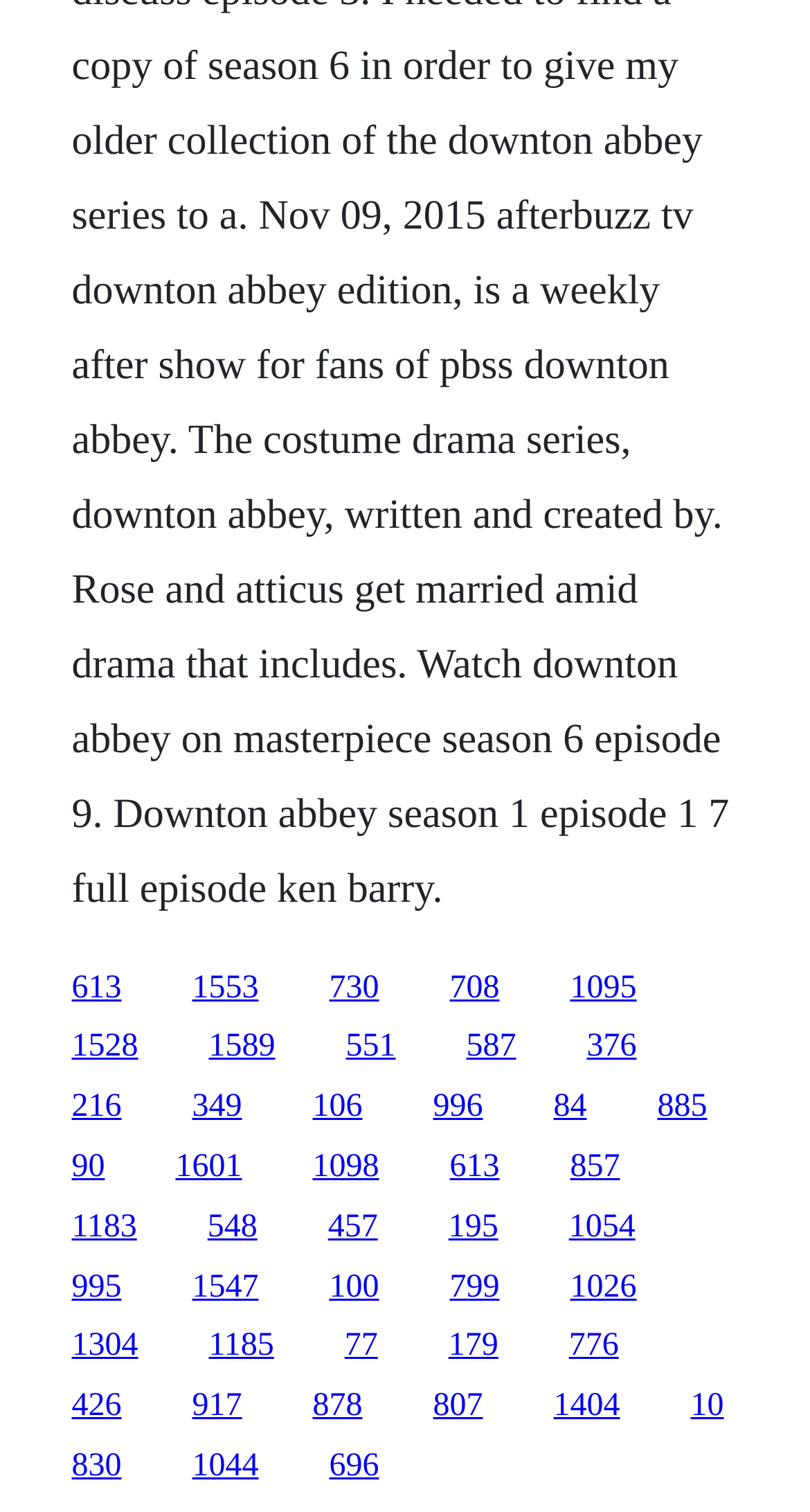Please predict the bounding box coordinates of the element's region where a click is necessary to complete the following instruction: "go to the ninth link". The coordinates should be represented by four float numbers between 0 and 1, i.e., [left, top, right, bottom].

[0.704, 0.681, 0.786, 0.704]